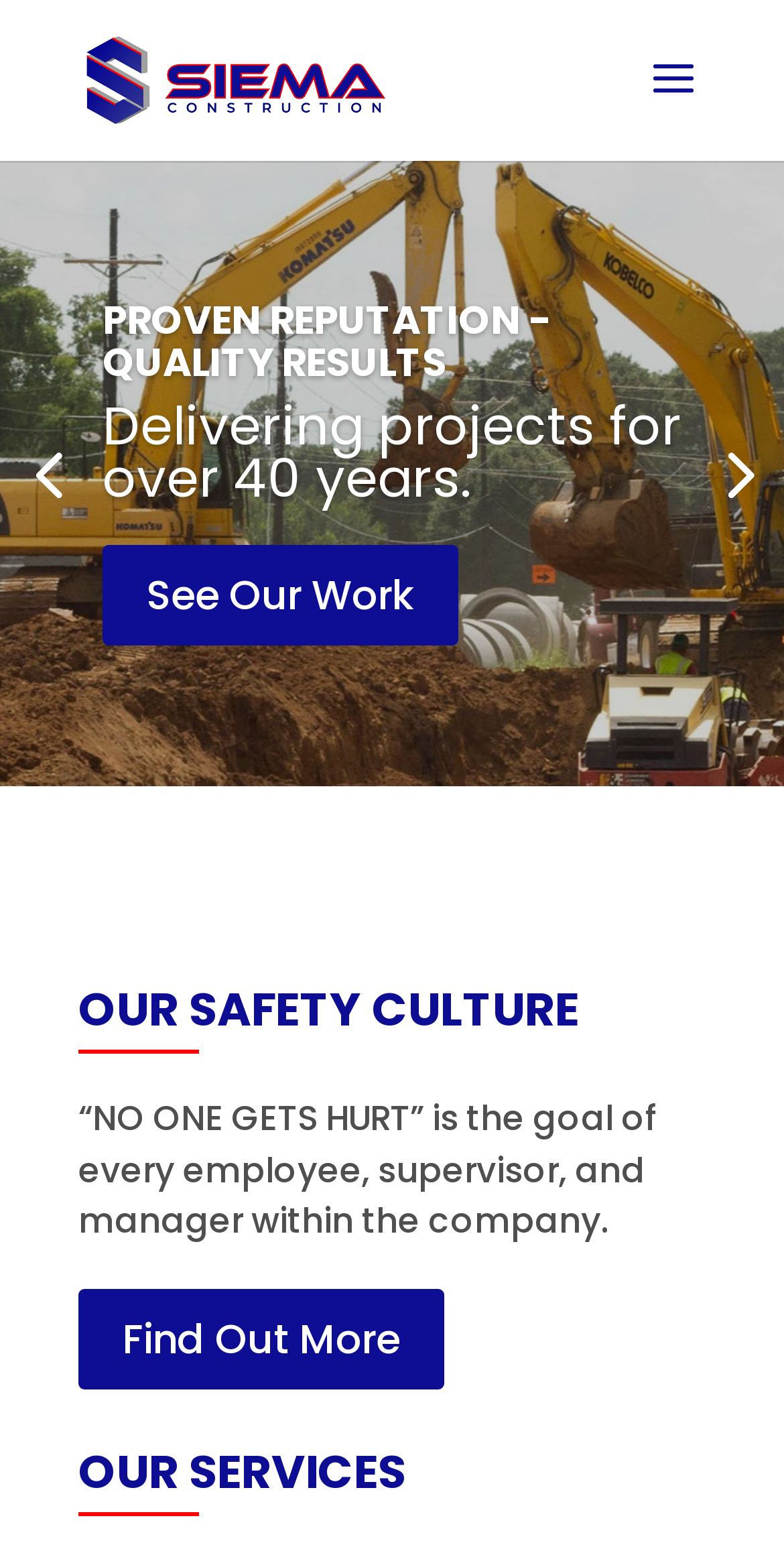Identify the bounding box of the UI element that matches this description: "Find Out More".

[0.1, 0.832, 0.567, 0.897]